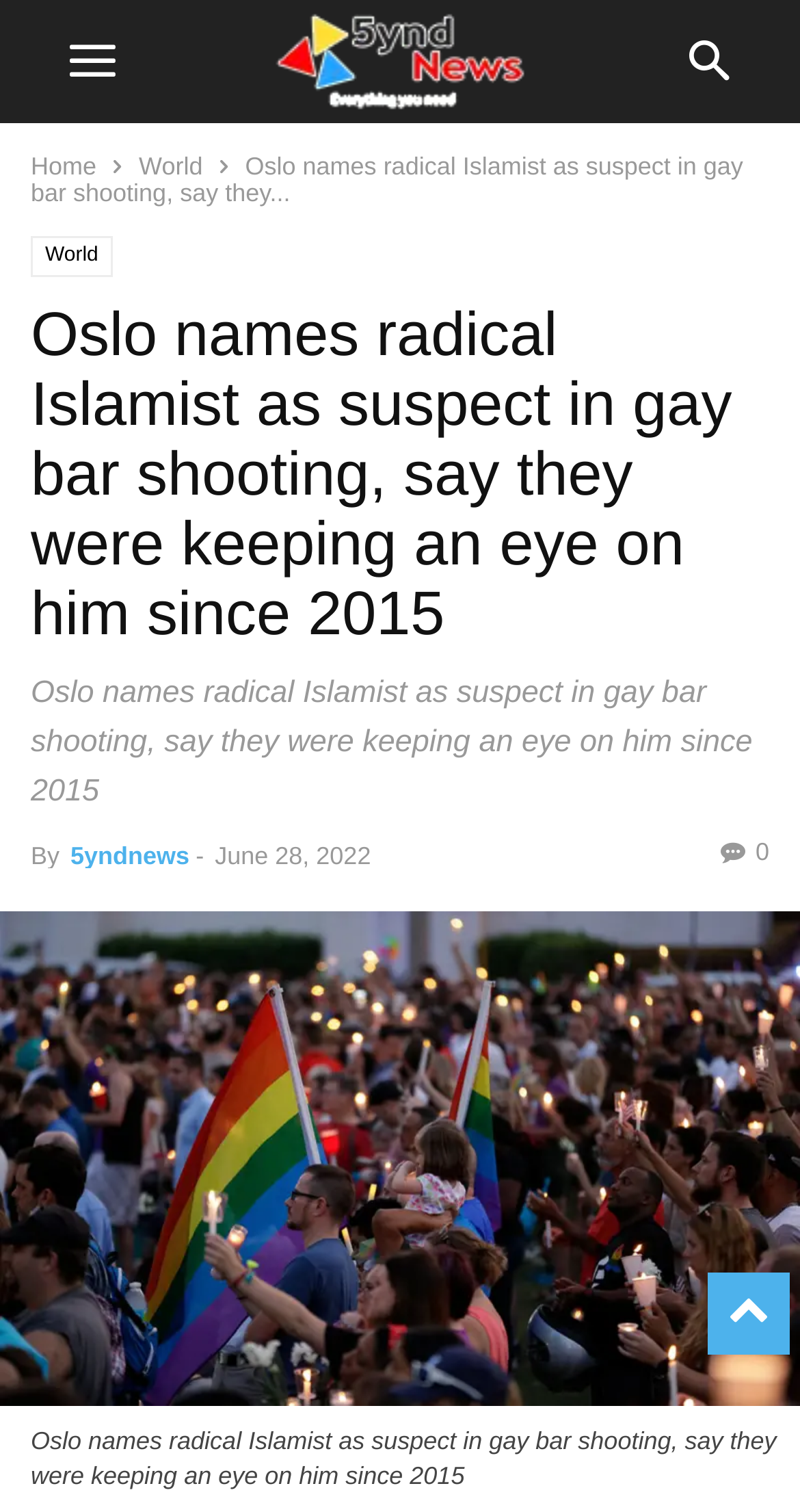Please extract the title of the webpage.

Oslo names radical Islamist as suspect in gay bar shooting, say they were keeping an eye on him since 2015